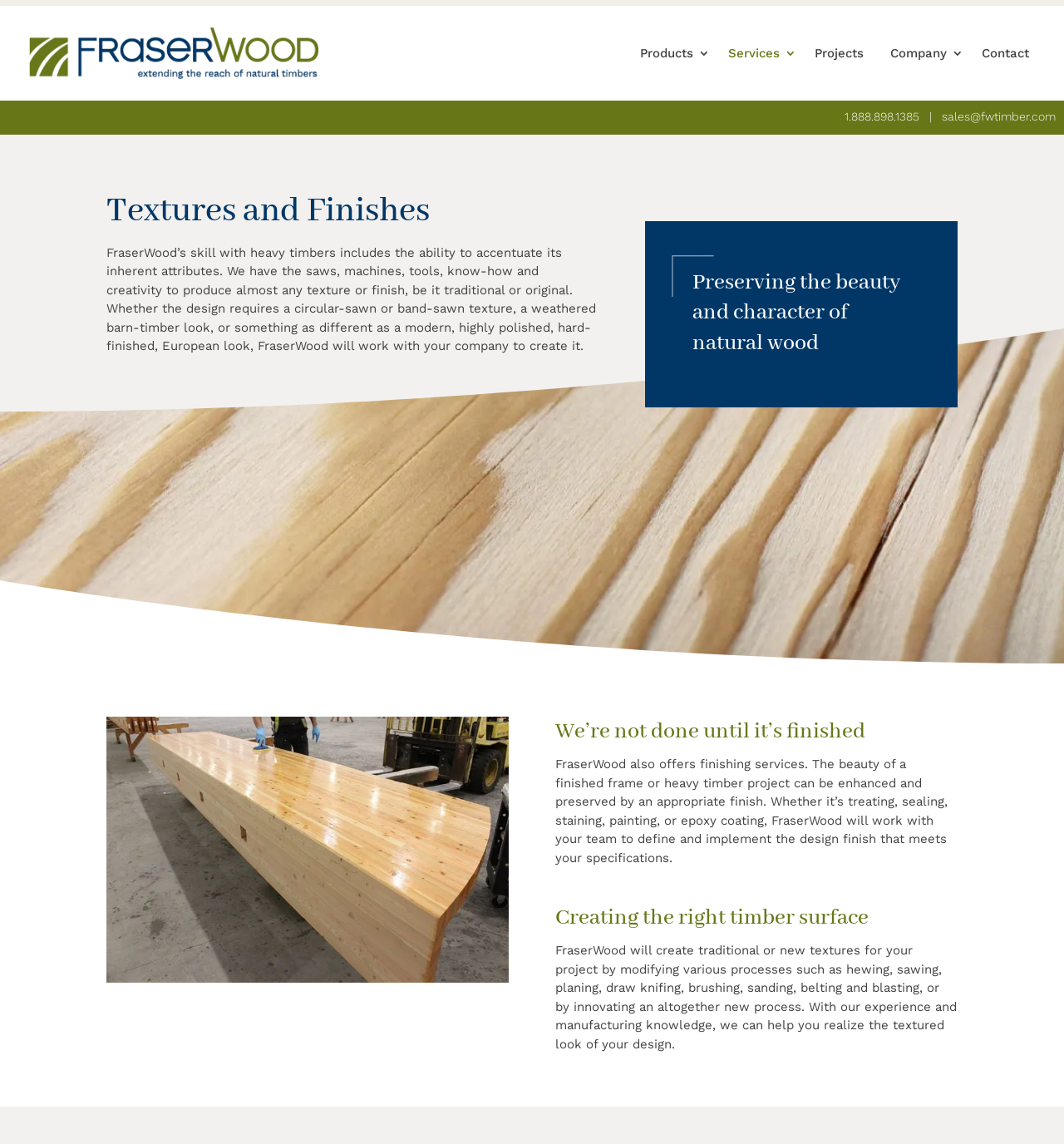Please locate the bounding box coordinates of the element that should be clicked to achieve the given instruction: "View Projects".

[0.766, 0.041, 0.82, 0.088]